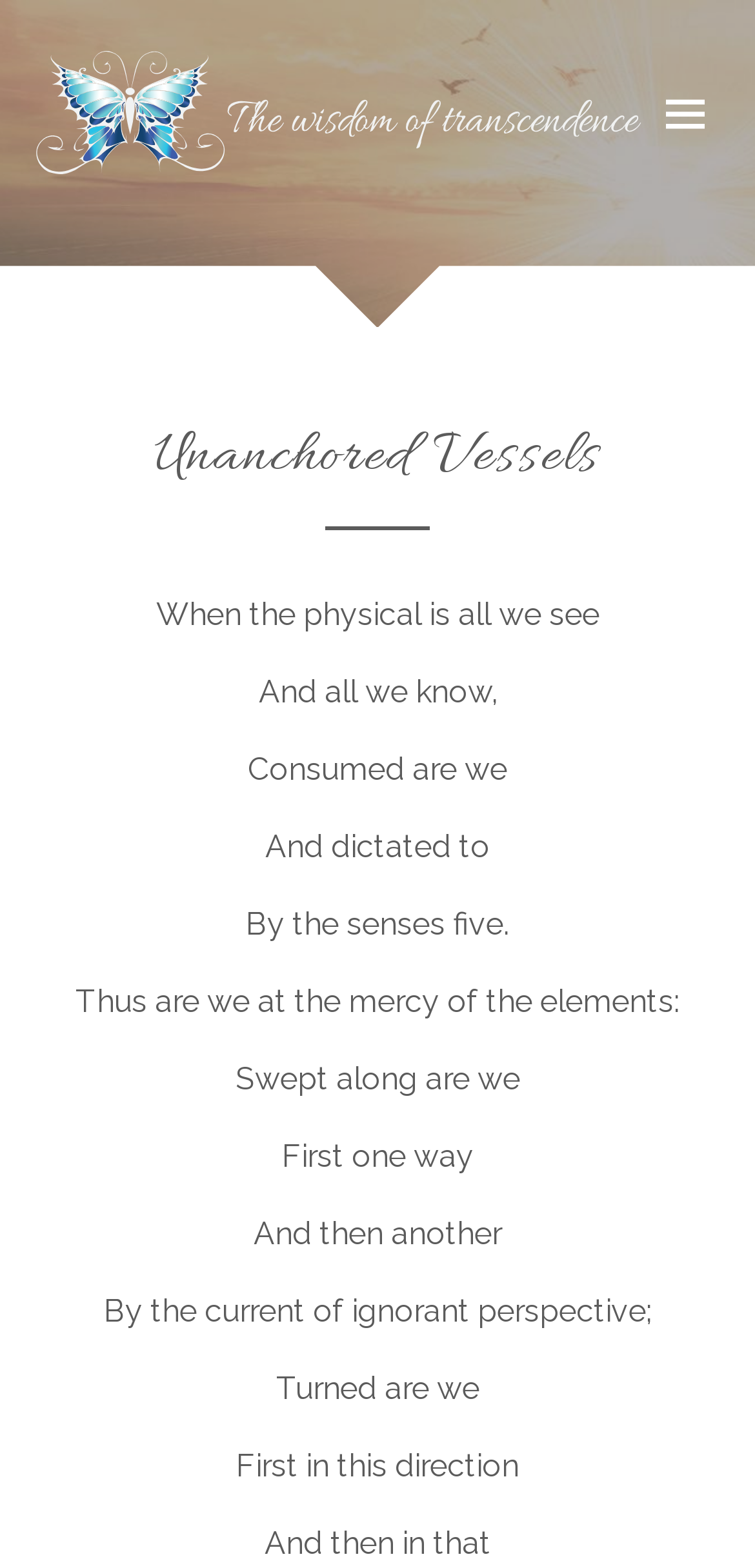Reply to the question below using a single word or brief phrase:
What is the mood of the poem?

Melancholic